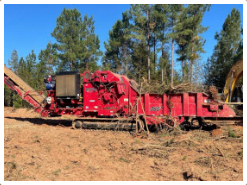Reply to the question with a single word or phrase:
What type of trees are surrounding the grinder?

Pine trees